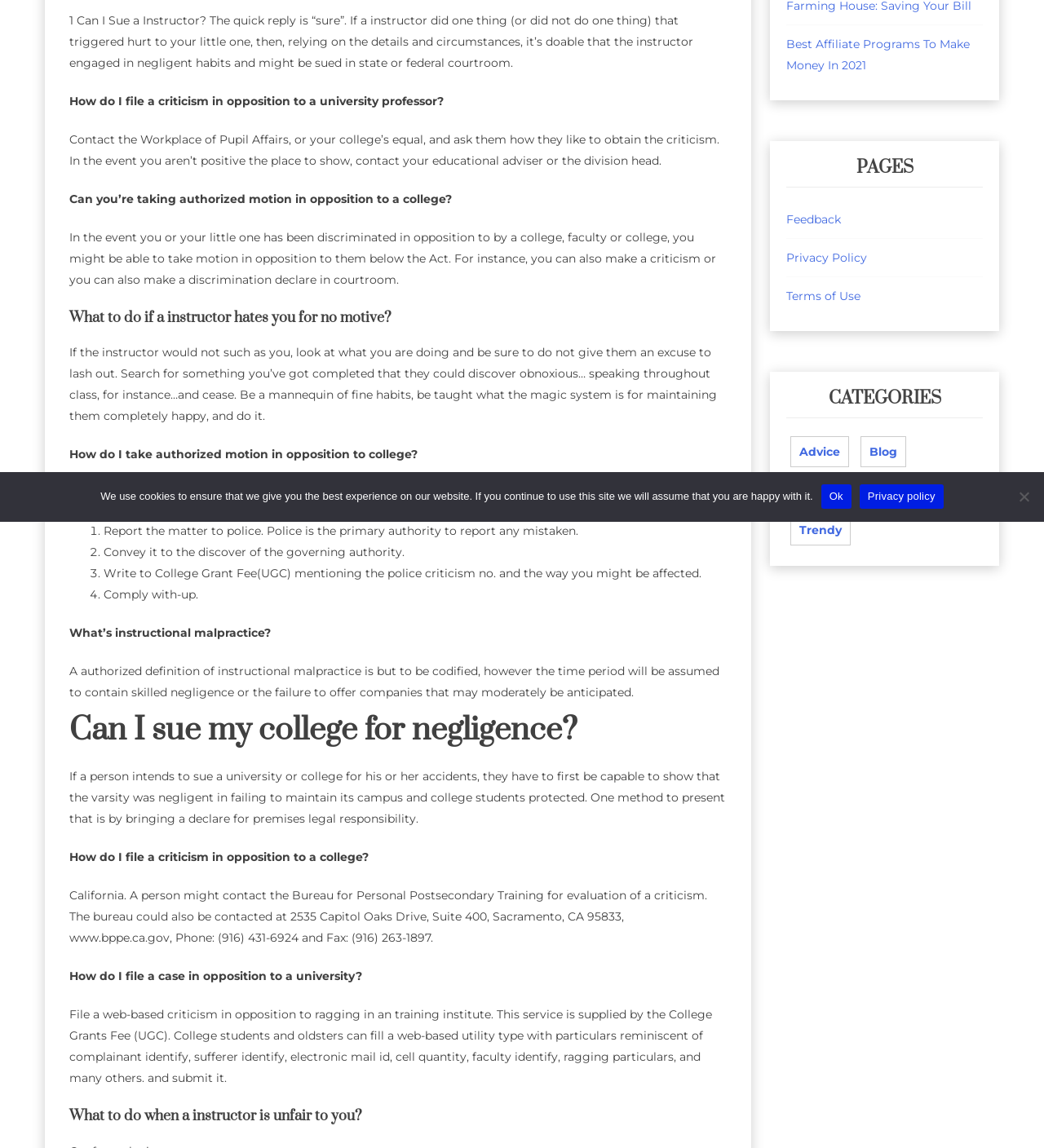Identify the bounding box for the UI element that is described as follows: "Advice".

[0.757, 0.38, 0.813, 0.407]